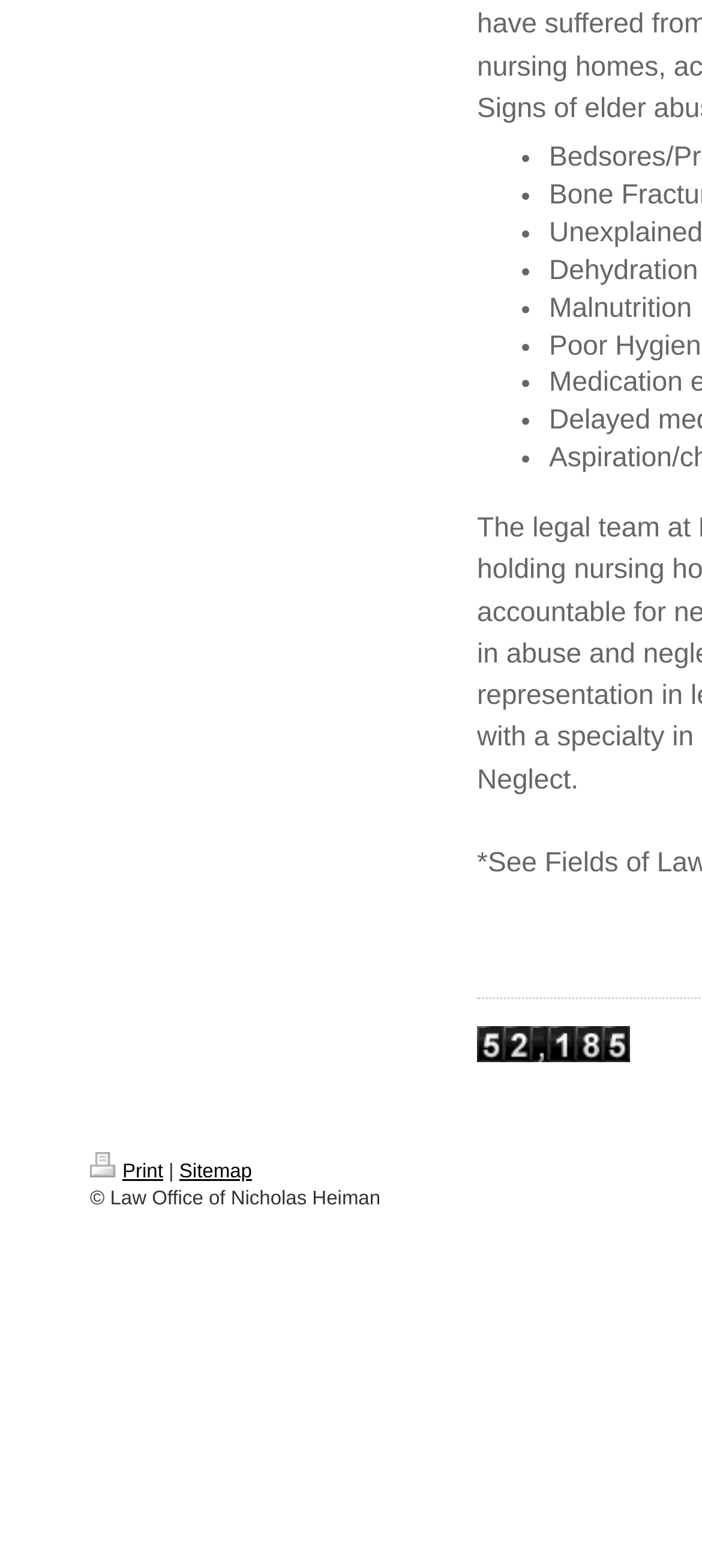Using the provided description: "Sitemap", find the bounding box coordinates of the corresponding UI element. The output should be four float numbers between 0 and 1, in the format [left, top, right, bottom].

[0.255, 0.715, 0.359, 0.729]